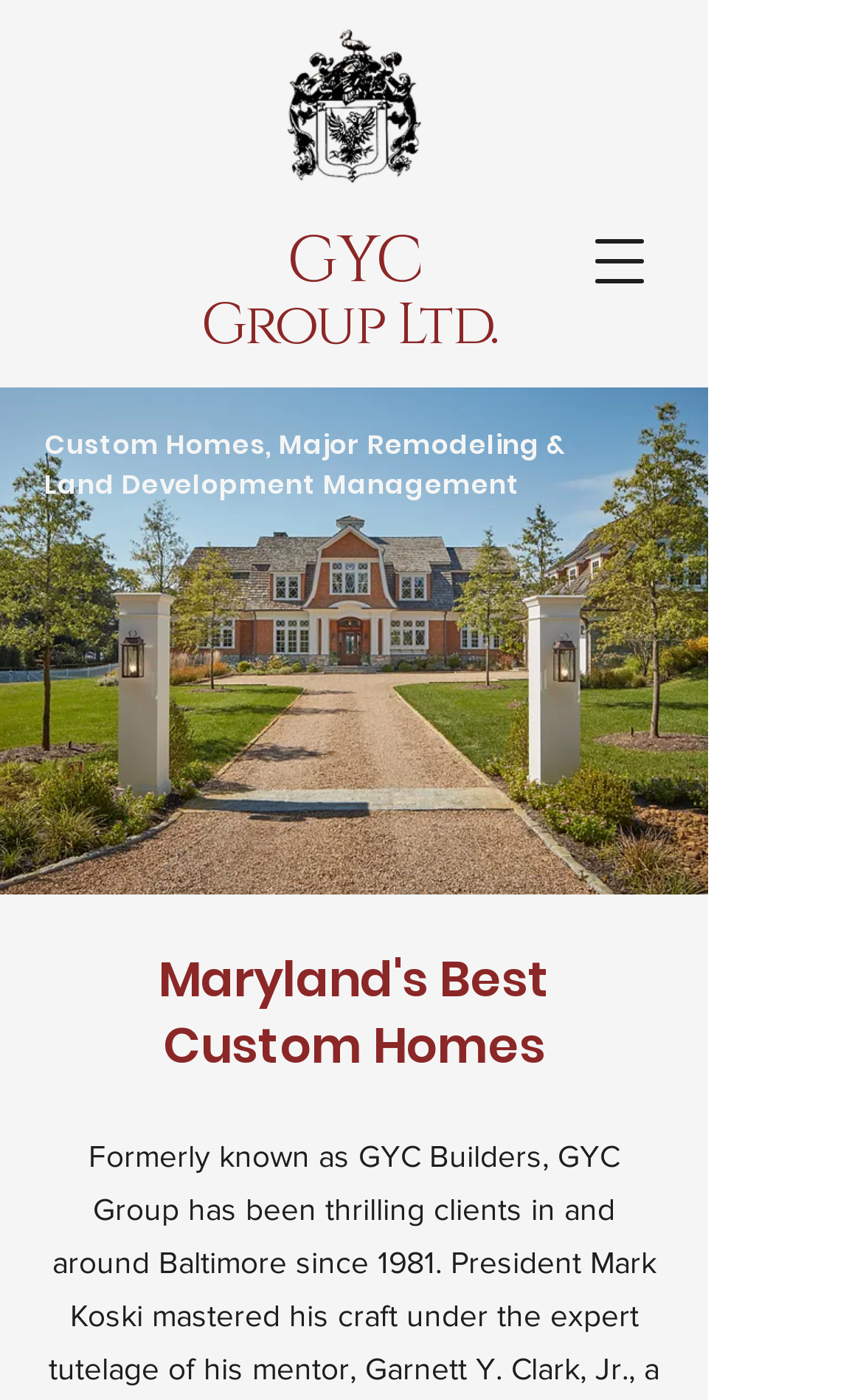Articulate a detailed summary of the webpage's content and design.

The webpage is about GYC Custom Homes, a company that builds custom homes in Maryland. At the top left of the page, there is a logo image, accompanied by two links, "GYC" and "Group Ltd.", which are likely part of the company's name. To the right of these elements, there is a button to open a navigation menu.

Below the top section, there is a large image that takes up most of the width of the page, showcasing a custom home. Above the image, there is a heading that describes the company's services, including custom homes, major remodeling, and land development management. Below the image, there is another heading that highlights the company's reputation as "Maryland's Best Custom Homes".